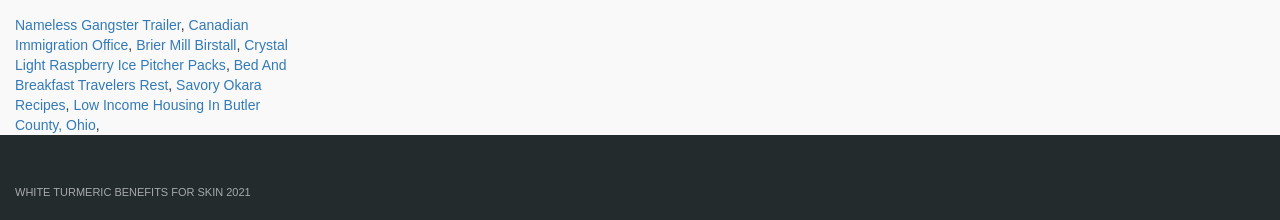Provide a short answer to the following question with just one word or phrase: Is the page about a specific topic or multiple topics?

Multiple topics